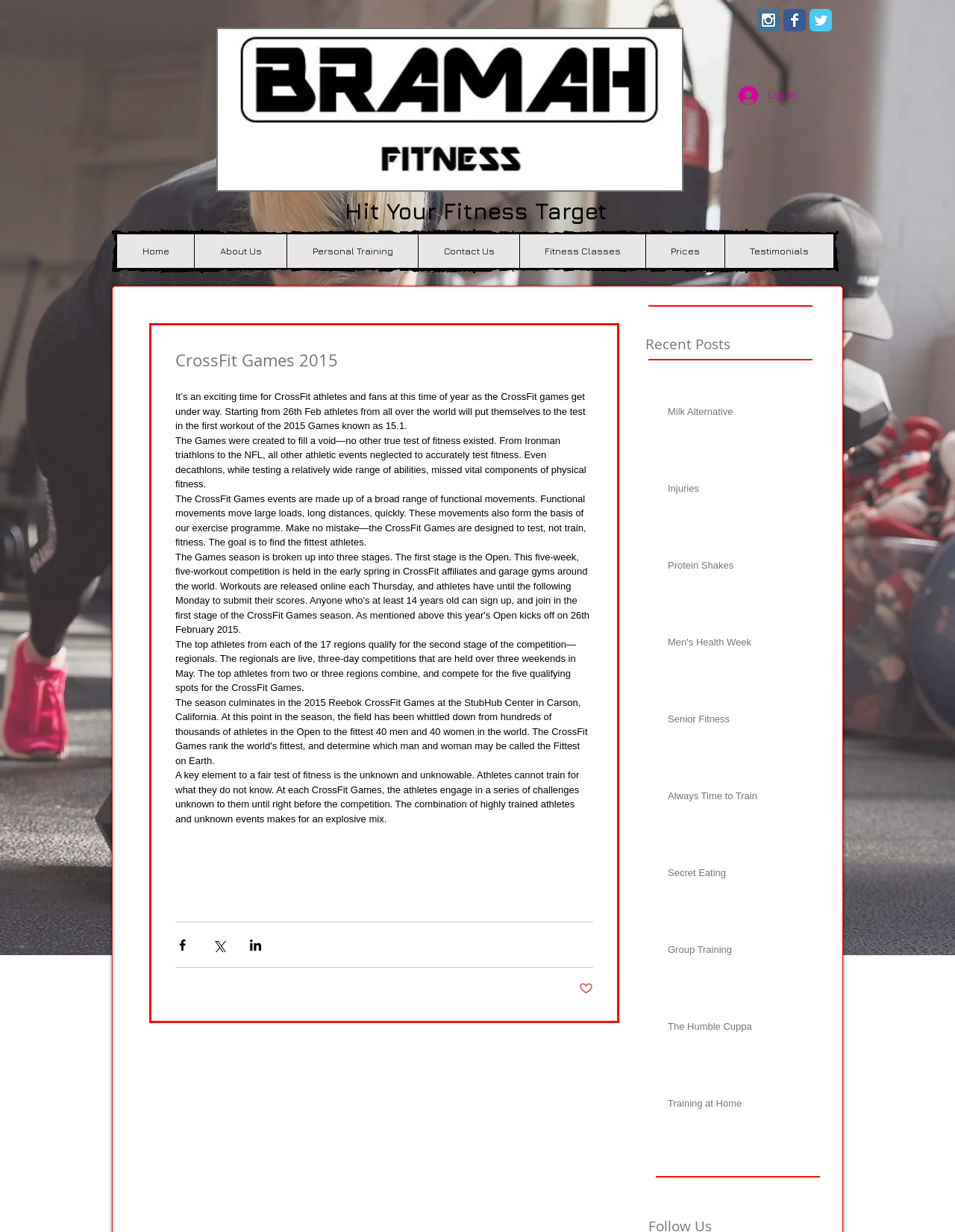What is the purpose of the CrossFit Games?
Could you please answer the question thoroughly and with as much detail as possible?

According to the text, the CrossFit Games were created to fill a void in athletic events, and their purpose is to test, not train, fitness. The goal is to find the fittest athletes.